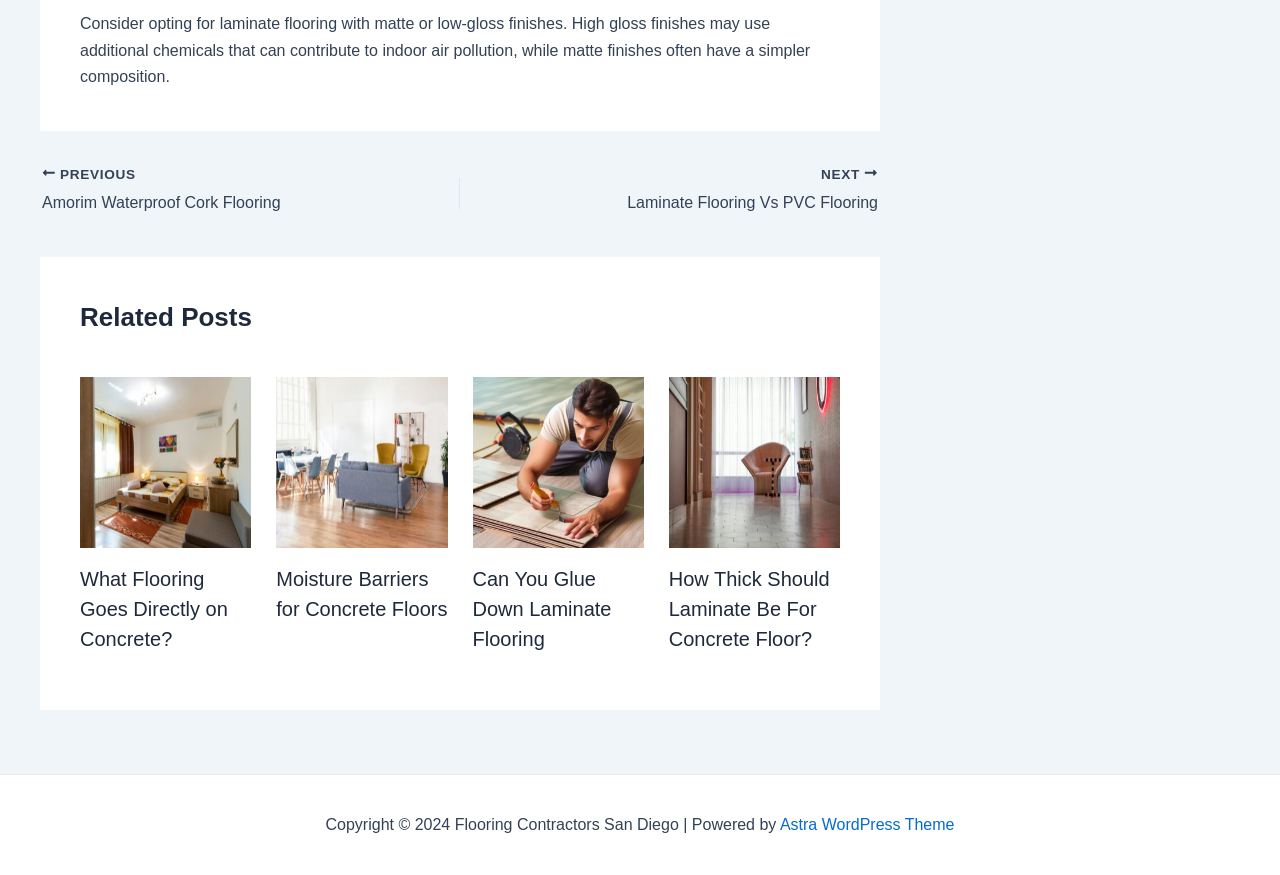Identify the bounding box coordinates of the part that should be clicked to carry out this instruction: "Contact Us".

None